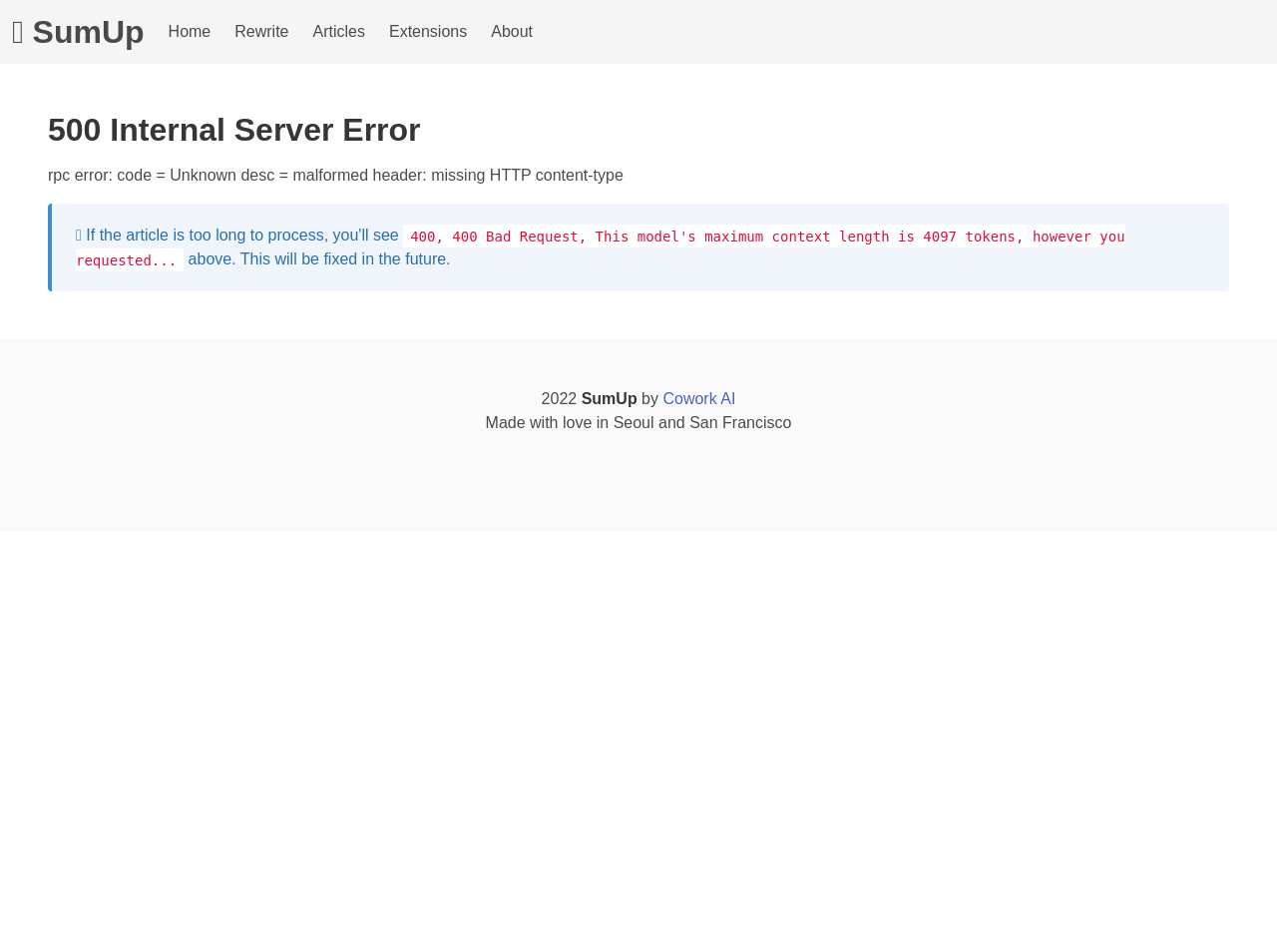Extract the primary headline from the webpage and present its text.

500 Internal Server Error